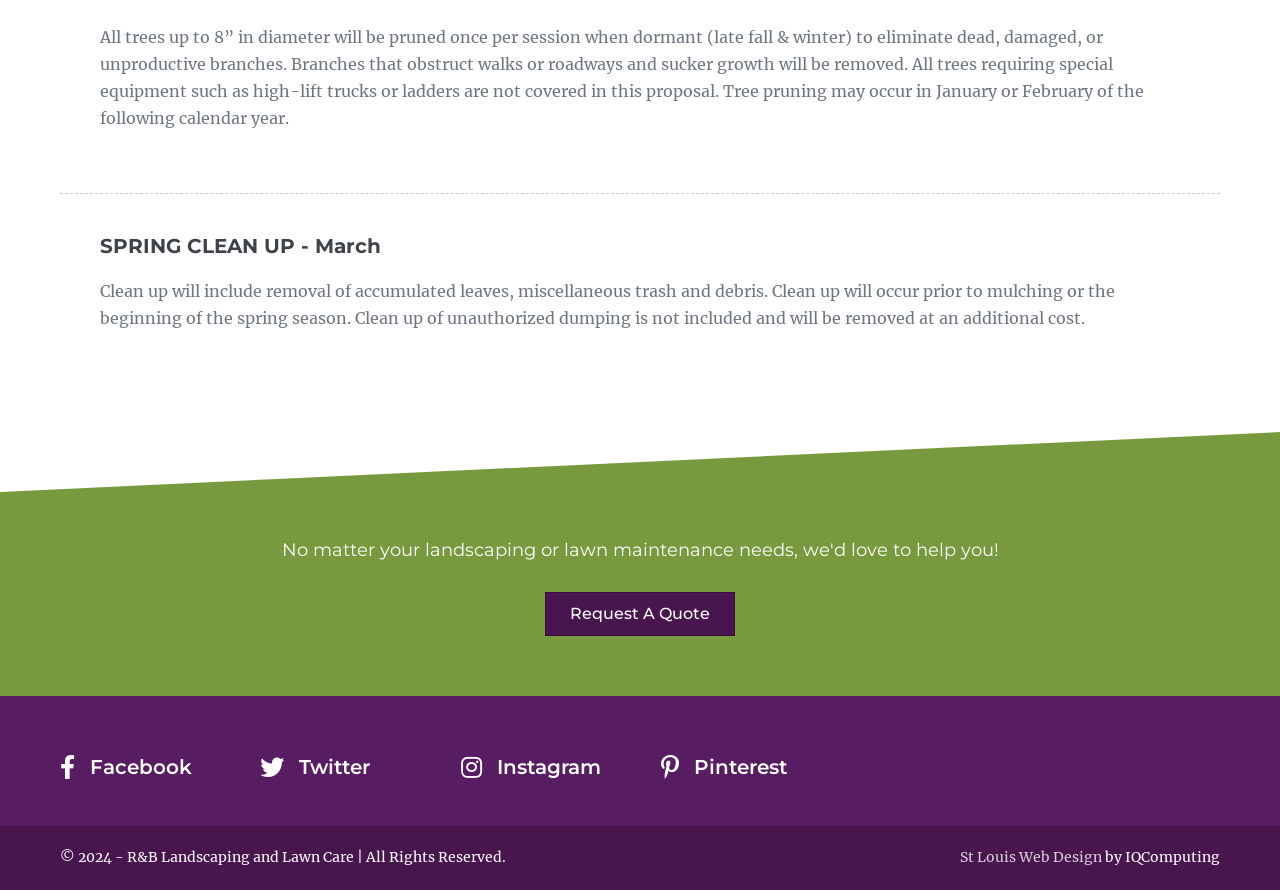Locate the bounding box of the UI element based on this description: "Request A Quote". Provide four float numbers between 0 and 1 as [left, top, right, bottom].

[0.426, 0.665, 0.574, 0.714]